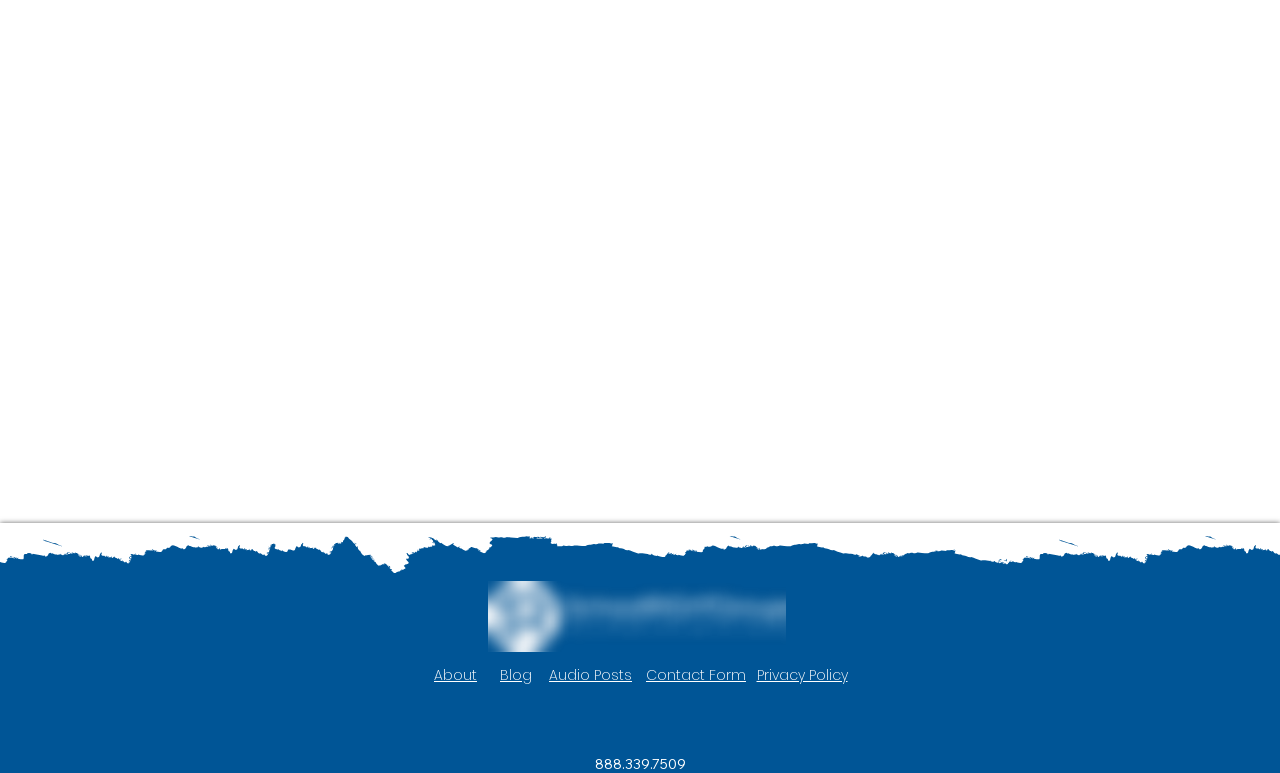What social media platforms are listed in the social bar?
From the details in the image, provide a complete and detailed answer to the question.

The answer can be found in the list element at the bottom of the webpage, which contains links to LinkedIn and Facebook.